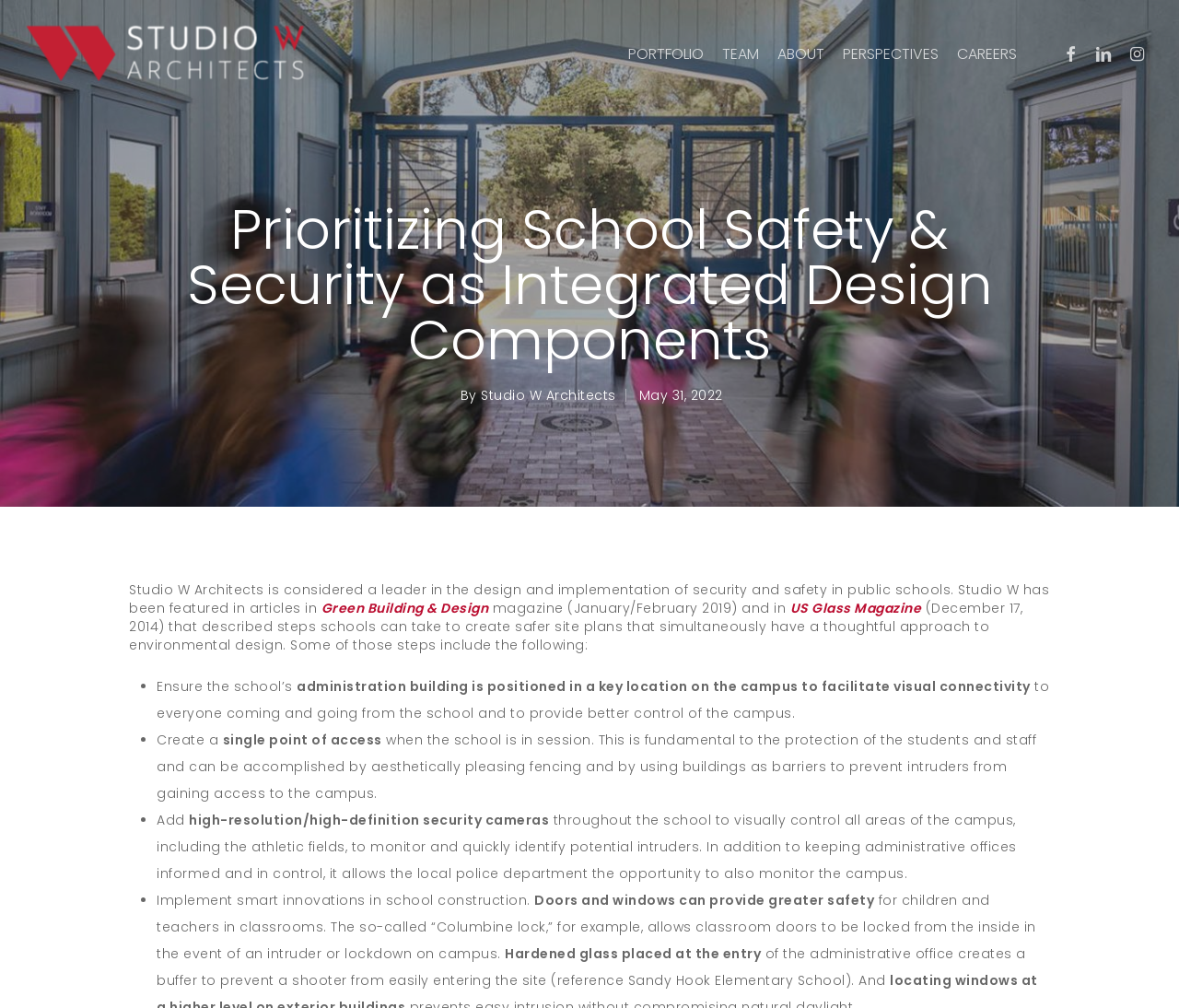Determine the bounding box for the UI element described here: "4th of July".

None